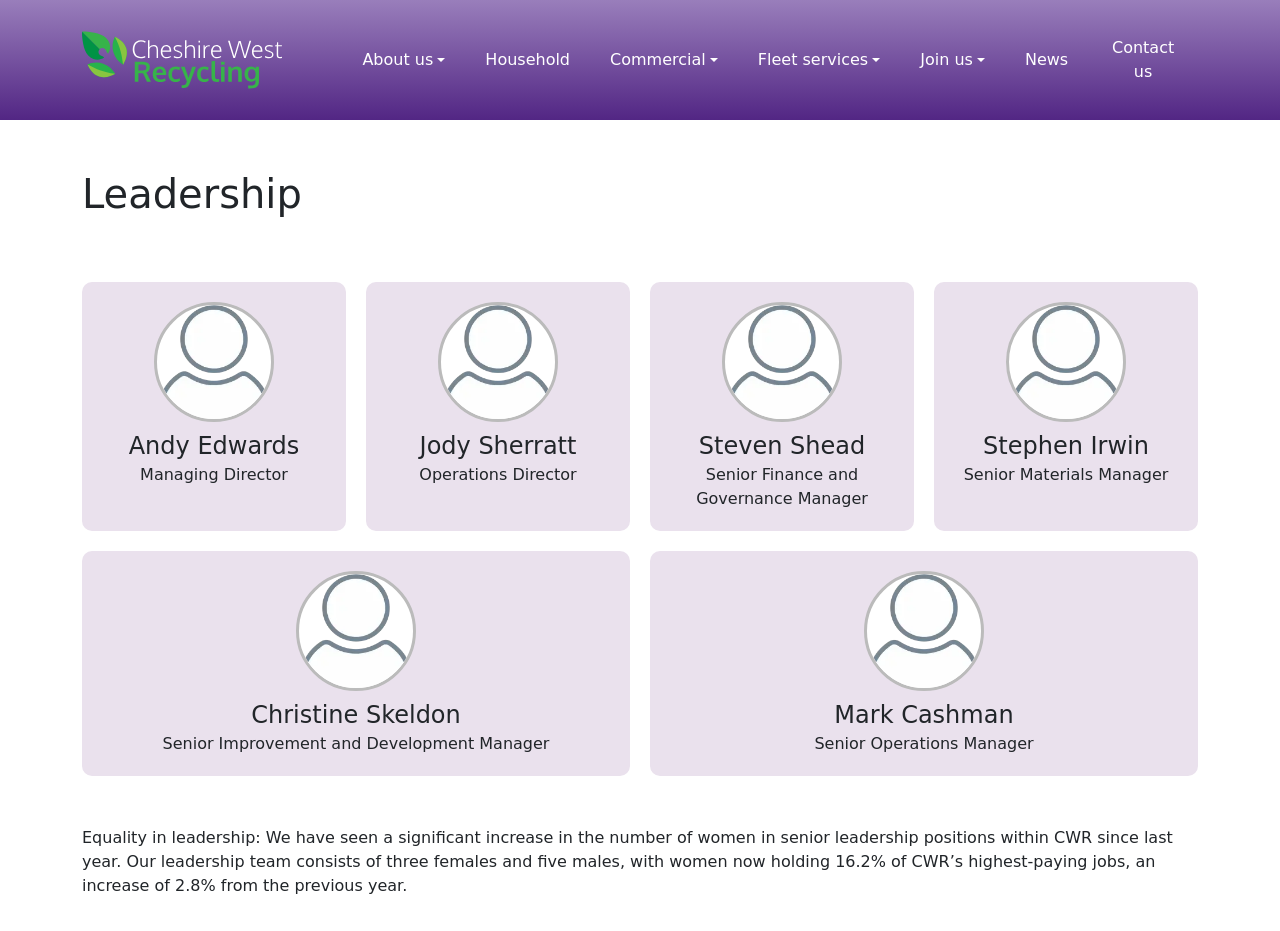Find the bounding box coordinates for the UI element whose description is: "Household". The coordinates should be four float numbers between 0 and 1, in the format [left, top, right, bottom].

[0.364, 0.0, 0.461, 0.129]